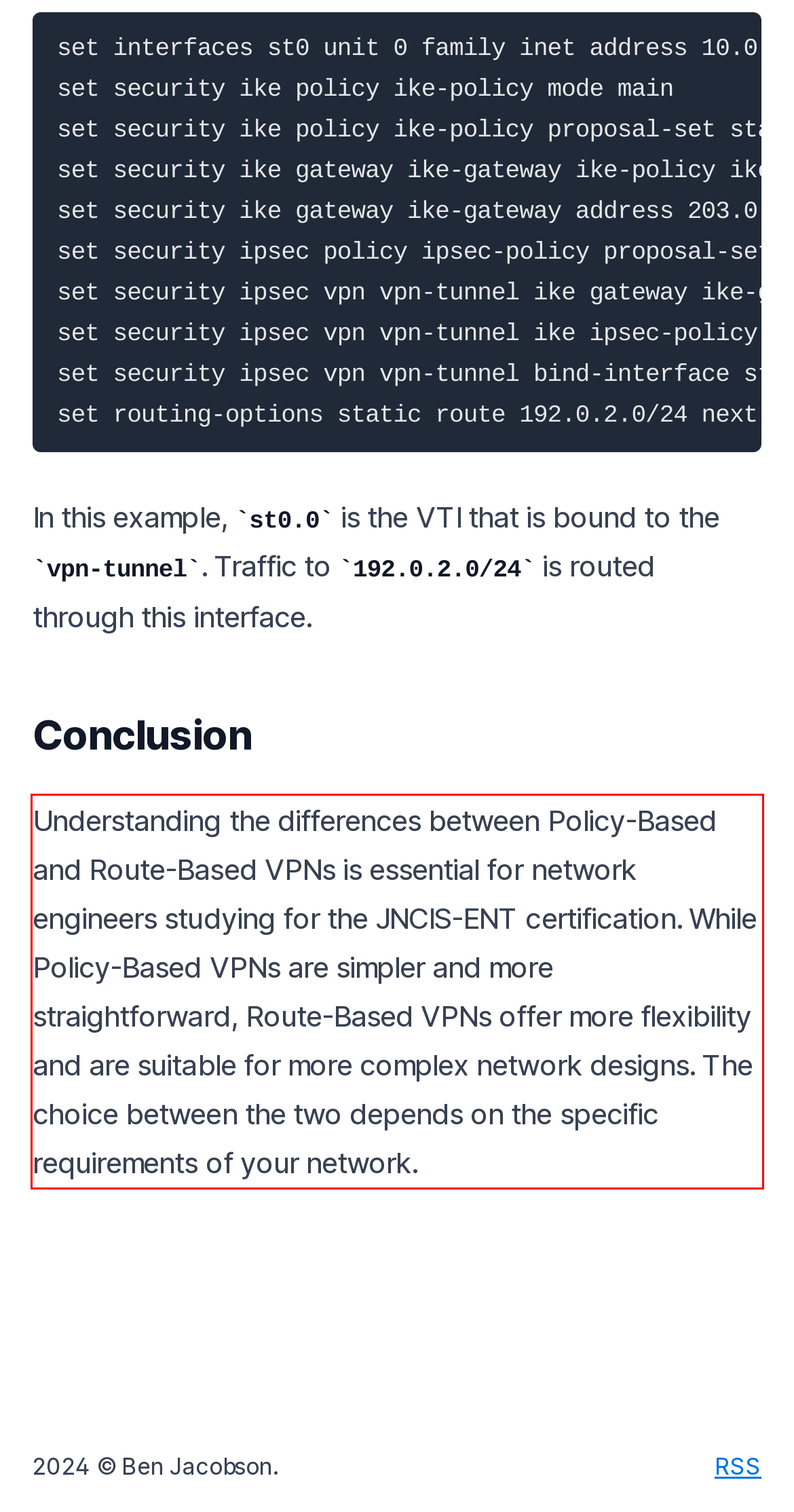With the given screenshot of a webpage, locate the red rectangle bounding box and extract the text content using OCR.

Understanding the differences between Policy-Based and Route-Based VPNs is essential for network engineers studying for the JNCIS-ENT certification. While Policy-Based VPNs are simpler and more straightforward, Route-Based VPNs offer more flexibility and are suitable for more complex network designs. The choice between the two depends on the specific requirements of your network.